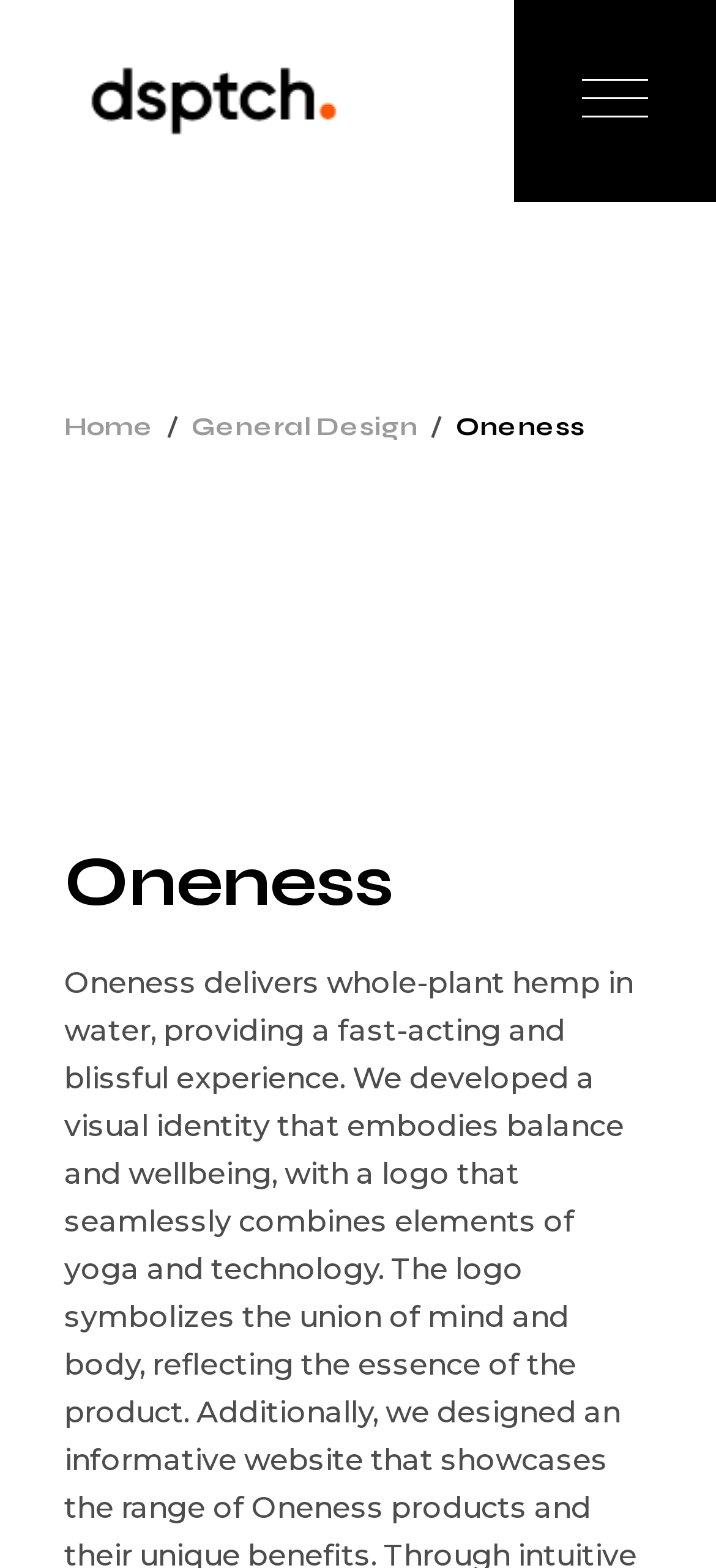What is the logo of the website?
Respond with a short answer, either a single word or a phrase, based on the image.

Dsptch Design